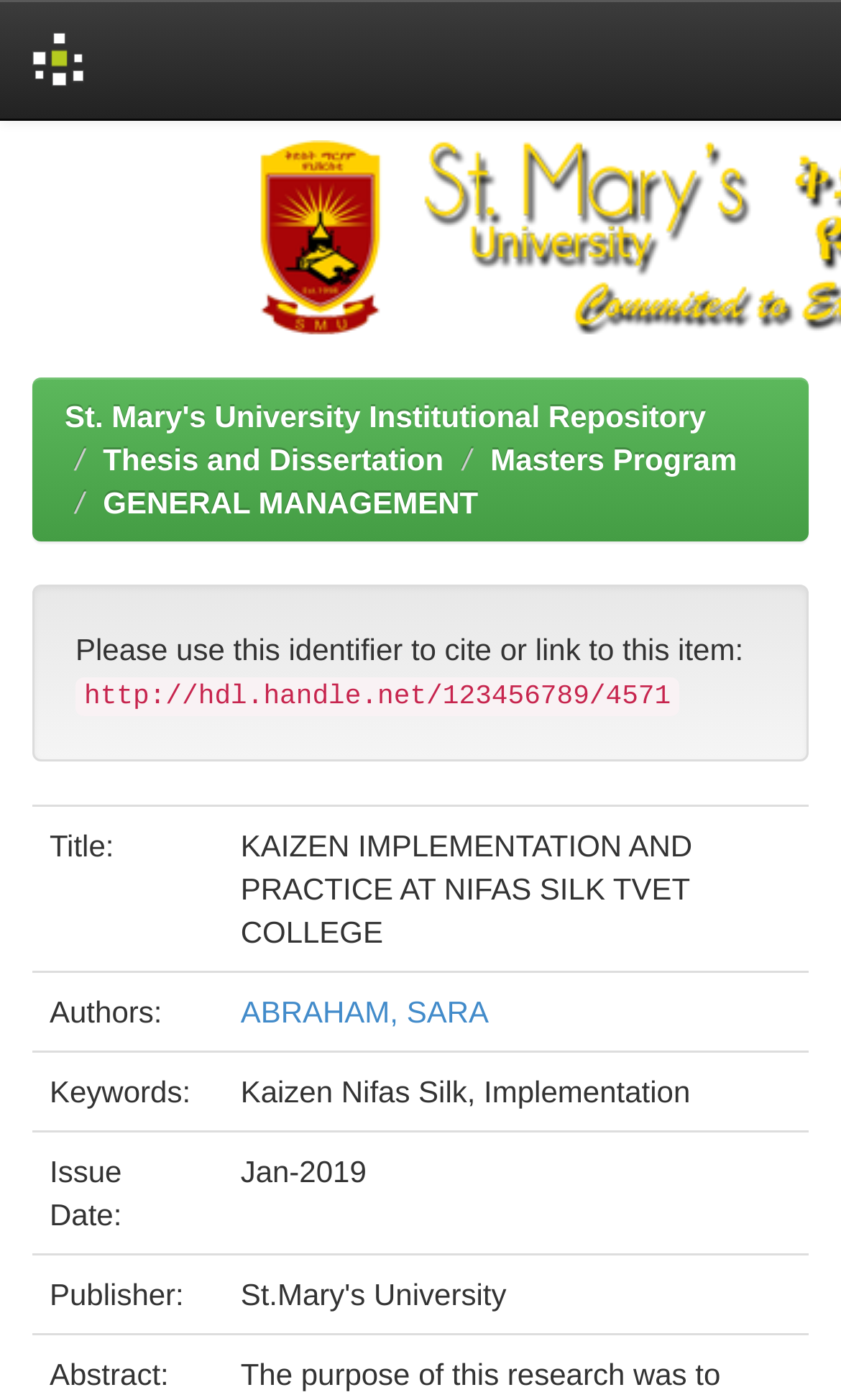Determine the bounding box coordinates for the HTML element mentioned in the following description: "Ninja Foodi Pressure Cooker". The coordinates should be a list of four floats ranging from 0 to 1, represented as [left, top, right, bottom].

None